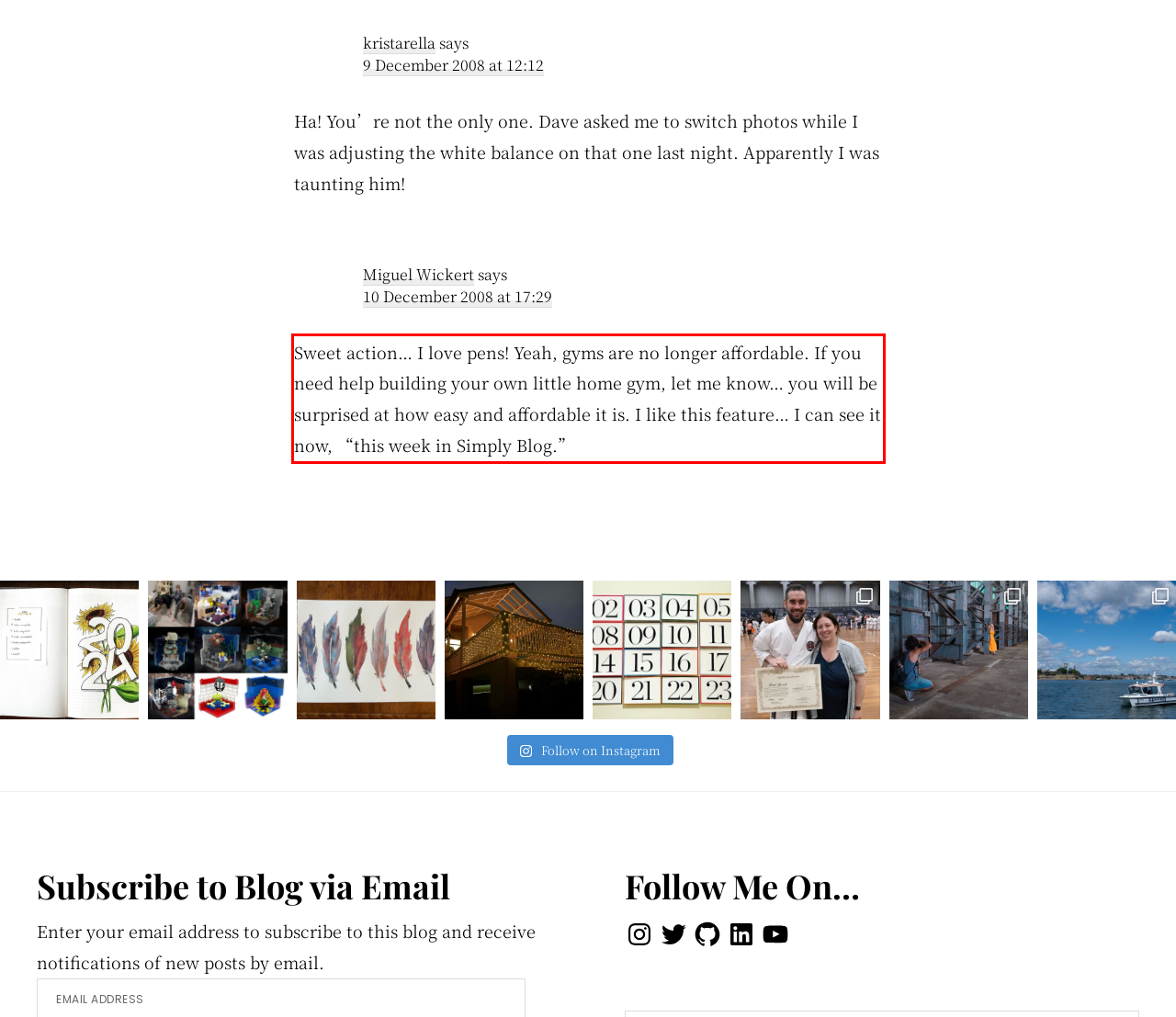Analyze the screenshot of the webpage that features a red bounding box and recognize the text content enclosed within this red bounding box.

Sweet action… I love pens! Yeah, gyms are no longer affordable. If you need help building your own little home gym, let me know… you will be surprised at how easy and affordable it is. I like this feature… I can see it now, “this week in Simply Blog.”